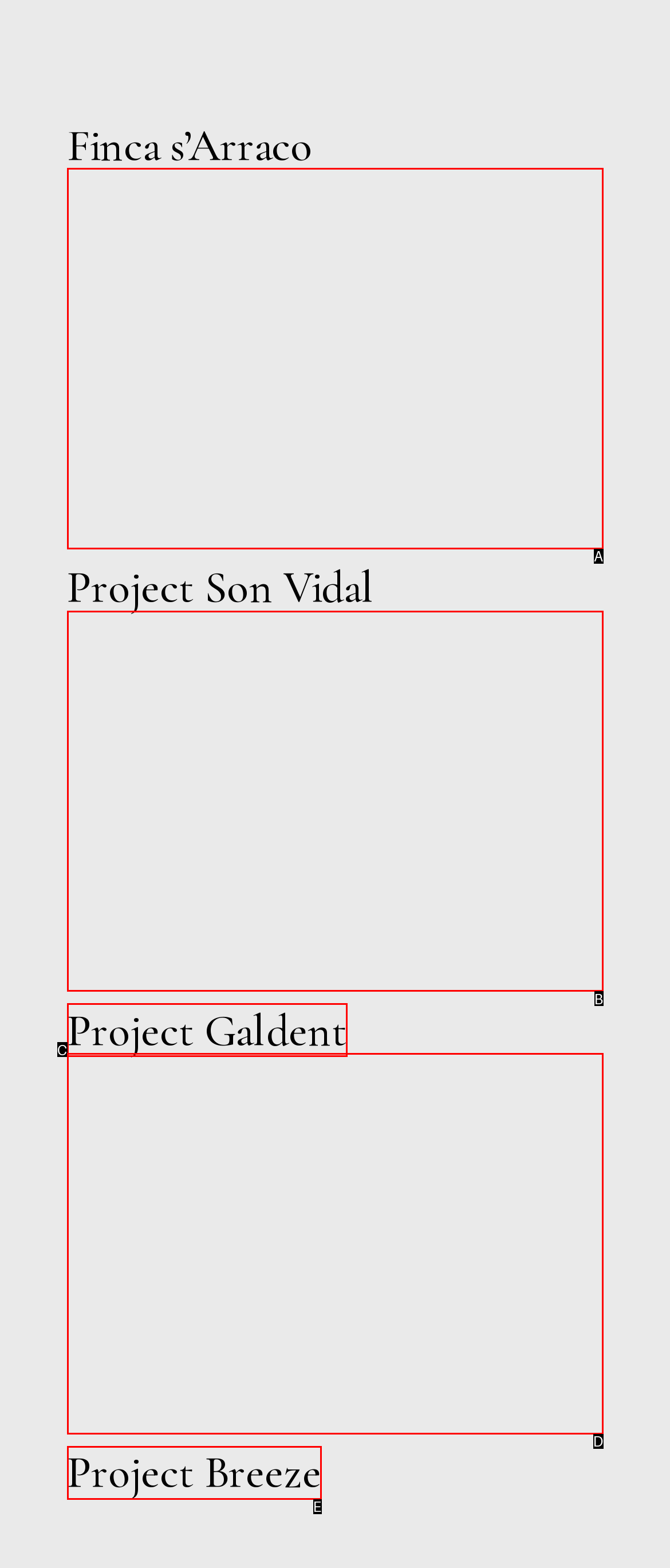Refer to the description: parent_node: Project Galdent title="Project Galdent" and choose the option that best fits. Provide the letter of that option directly from the options.

B